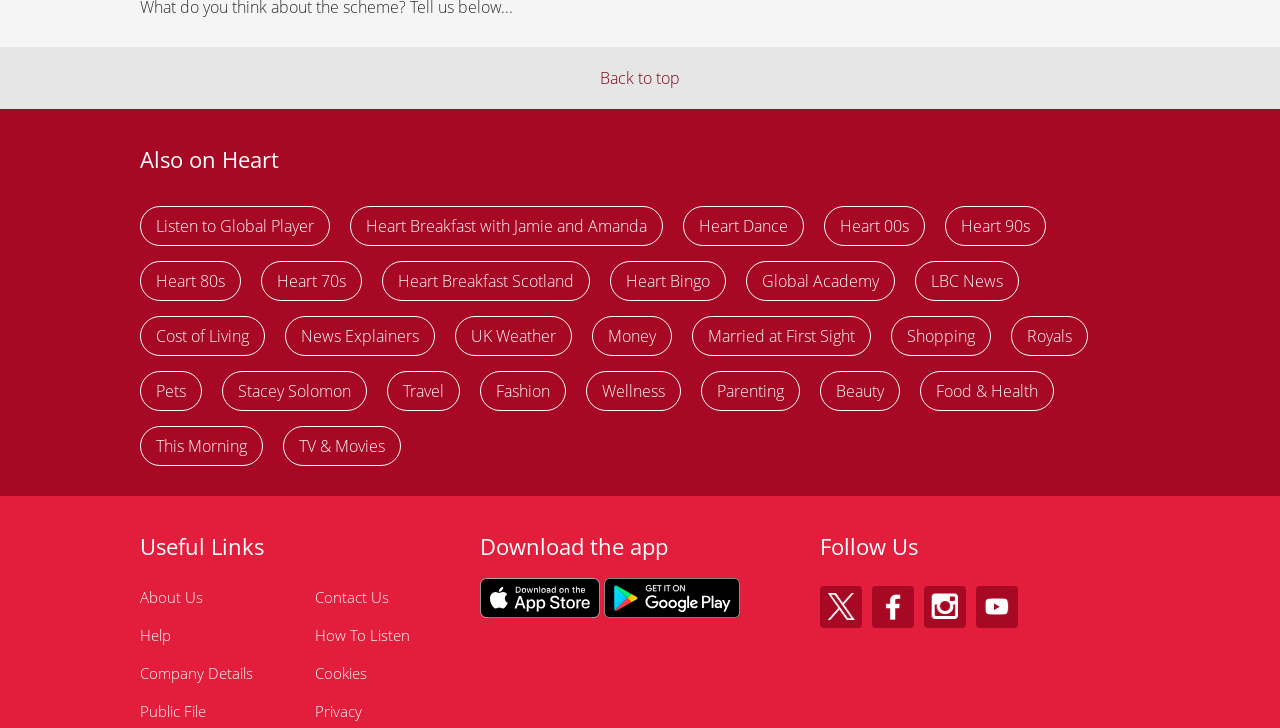Please find the bounding box for the UI element described by: "alt="Samsung EXCEN PRO Chip Mounter"".

None